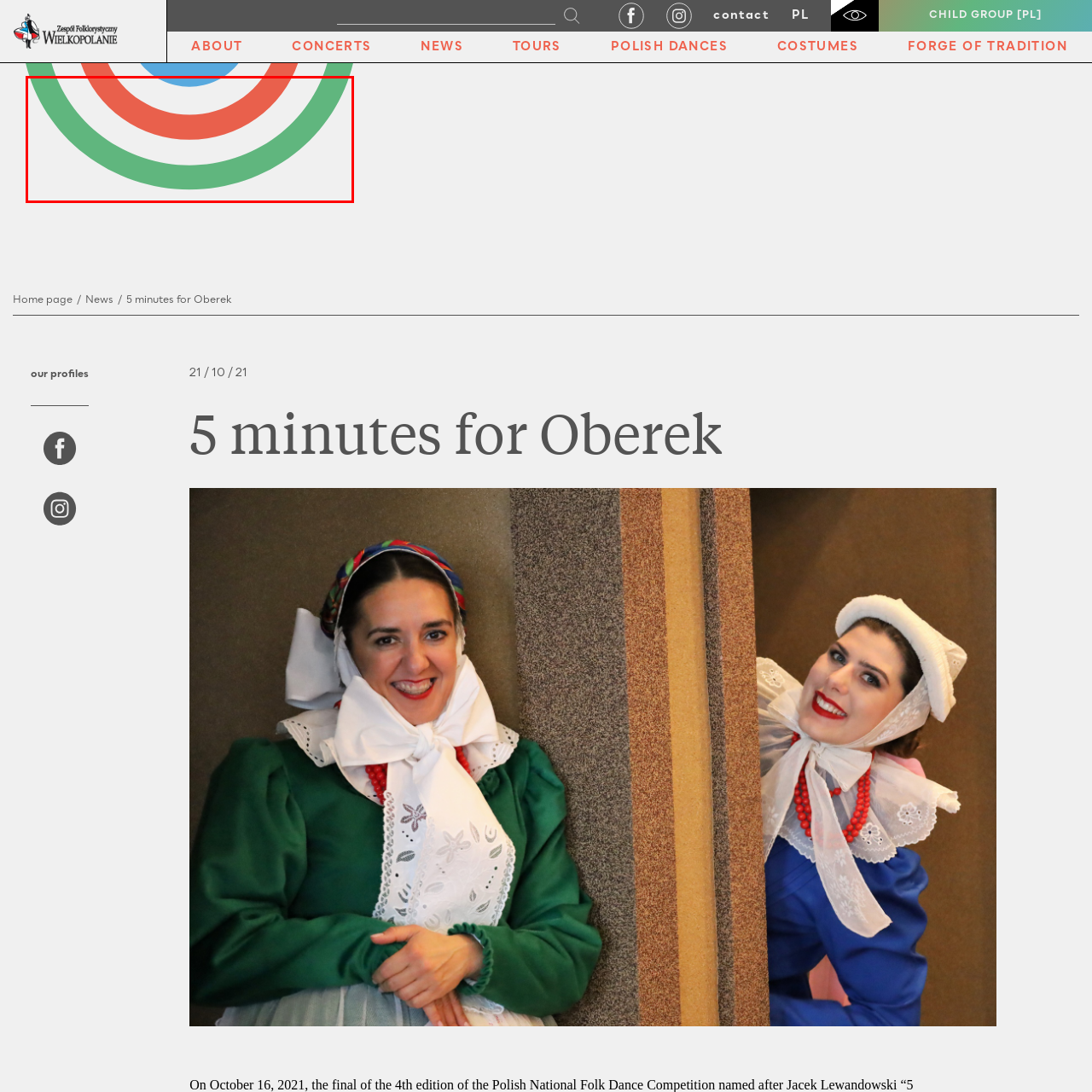Look at the image within the red outlined box, What is the purpose of the design in the digital layout? Provide a one-word or brief phrase answer.

To enhance the group's online presence